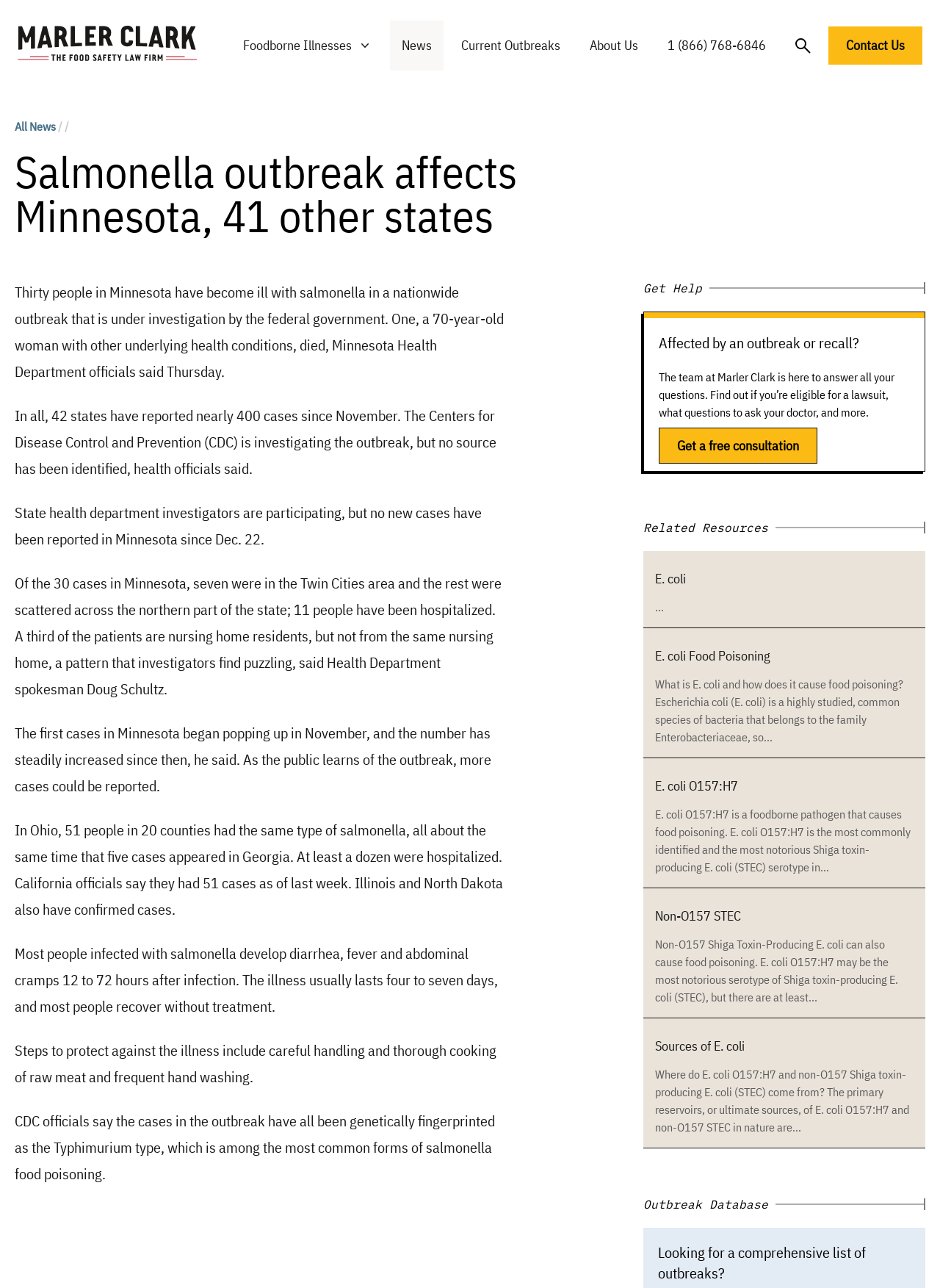Can you find the bounding box coordinates of the area I should click to execute the following instruction: "Click on the 'Get a free consultation' link"?

[0.701, 0.332, 0.87, 0.36]